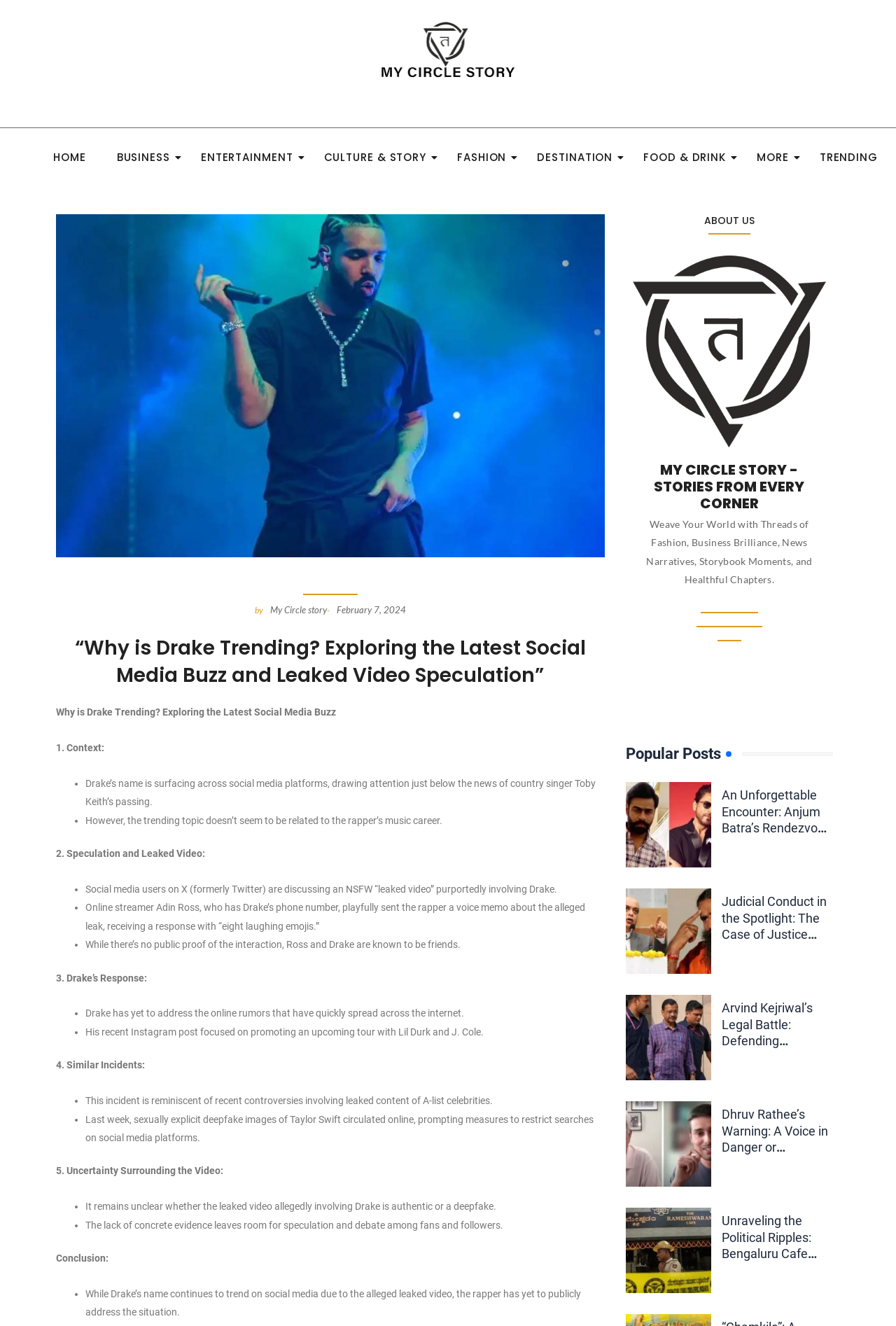Determine the bounding box coordinates for the UI element described. Format the coordinates as (top-left x, top-left y, bottom-right x, bottom-right y) and ensure all values are between 0 and 1. Element description: CULTURE & STORY

[0.352, 0.108, 0.485, 0.13]